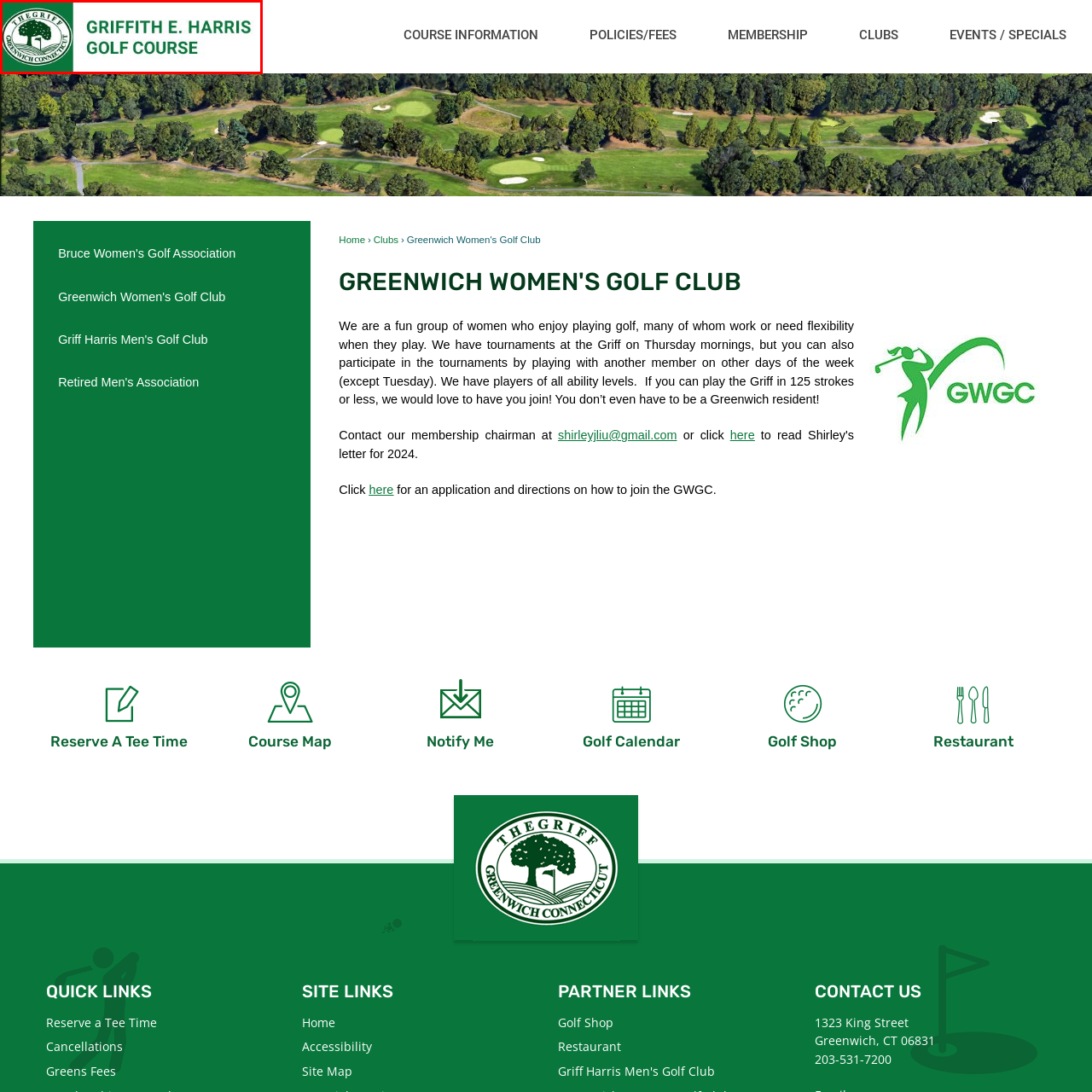Direct your attention to the image marked by the red box and answer the given question using a single word or phrase:
What color is the backdrop of the logo?

Rich green